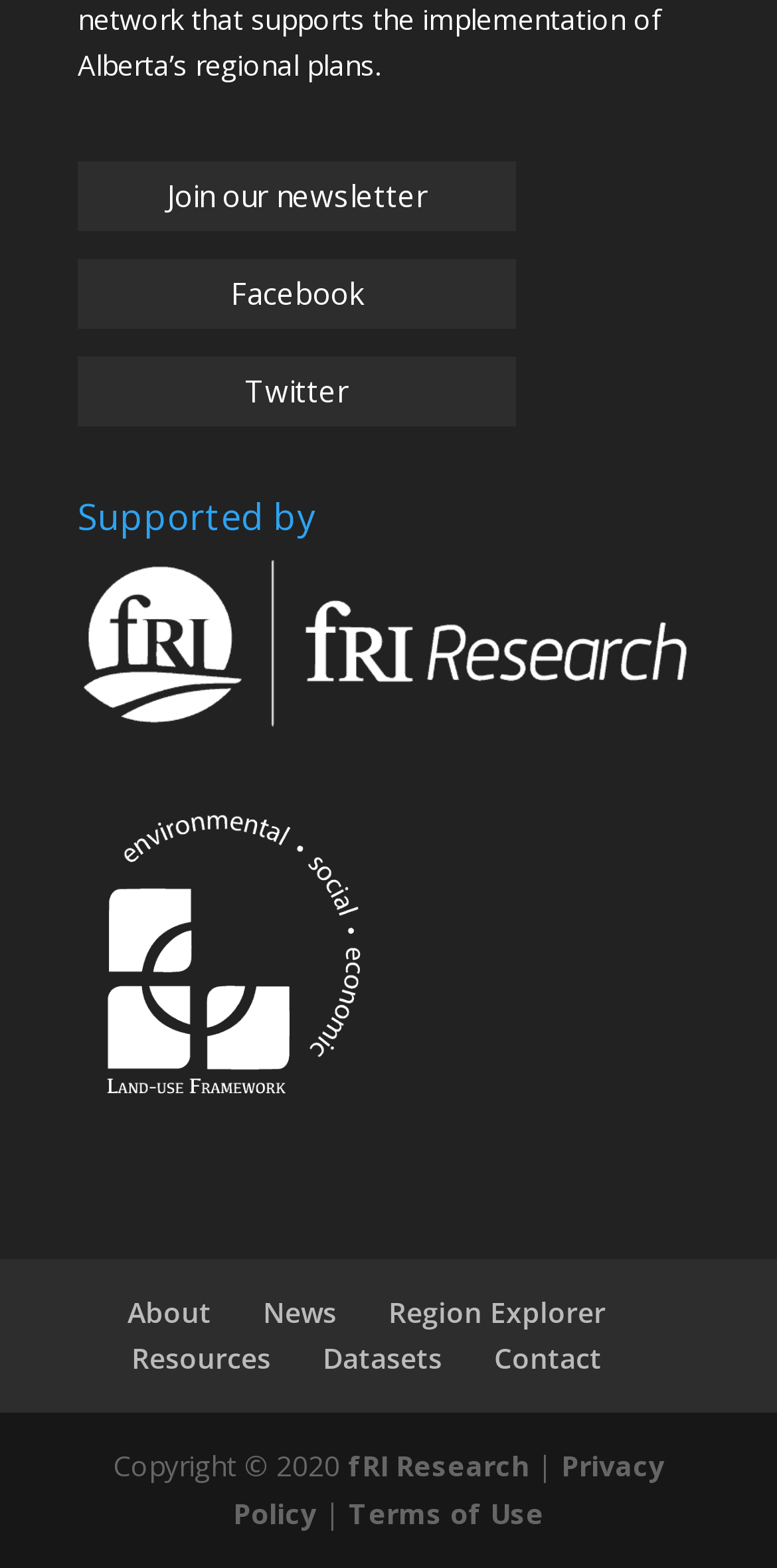Locate the bounding box coordinates of the item that should be clicked to fulfill the instruction: "Visit Facebook page".

[0.1, 0.165, 0.664, 0.21]